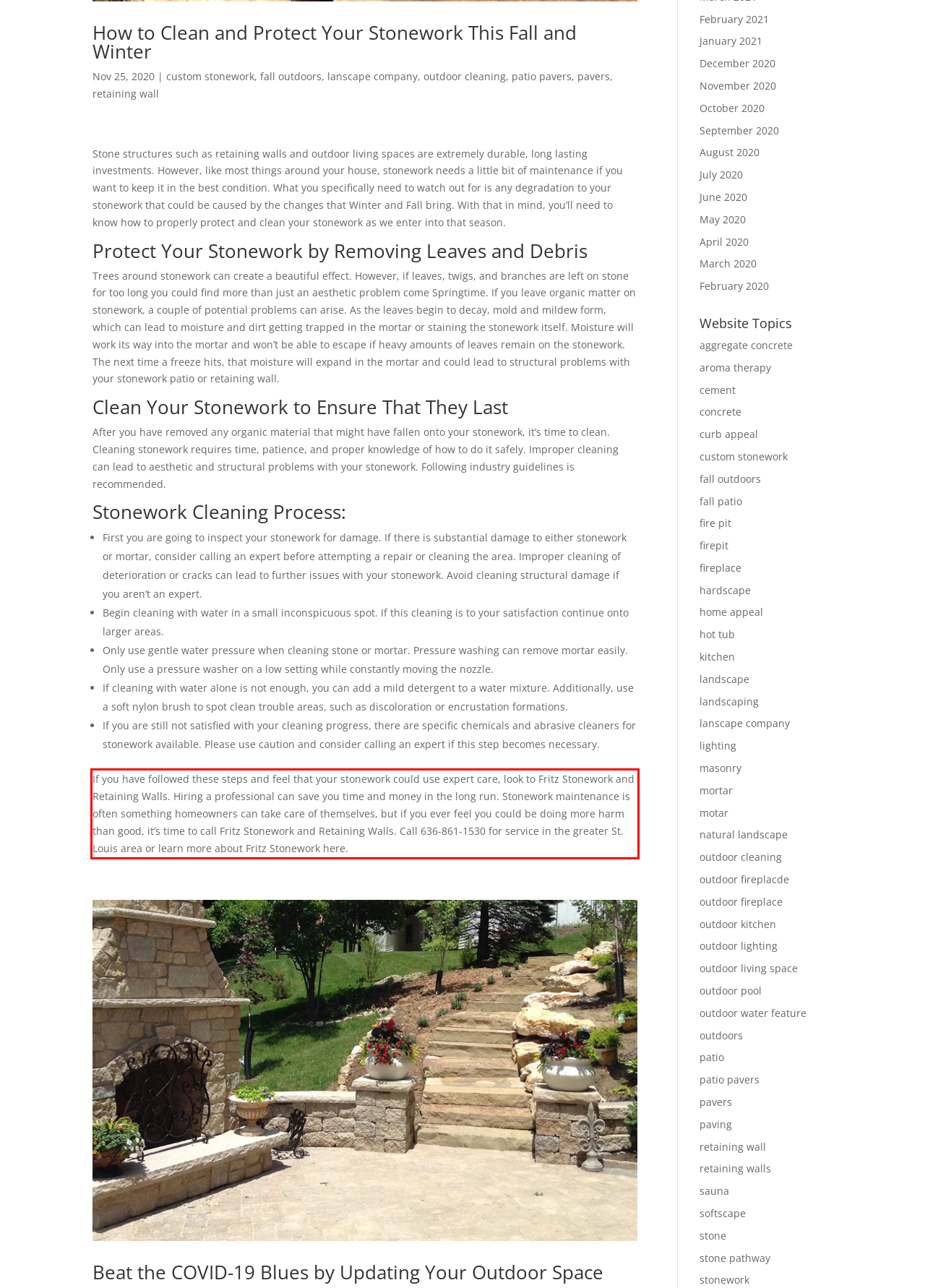There is a UI element on the webpage screenshot marked by a red bounding box. Extract and generate the text content from within this red box.

If you have followed these steps and feel that your stonework could use expert care, look to Fritz Stonework and Retaining Walls. Hiring a professional can save you time and money in the long run. Stonework maintenance is often something homeowners can take care of themselves, but if you ever feel you could be doing more harm than good, it’s time to call Fritz Stonework and Retaining Walls. Call 636-861-1530 for service in the greater St. Louis area or learn more about Fritz Stonework here.